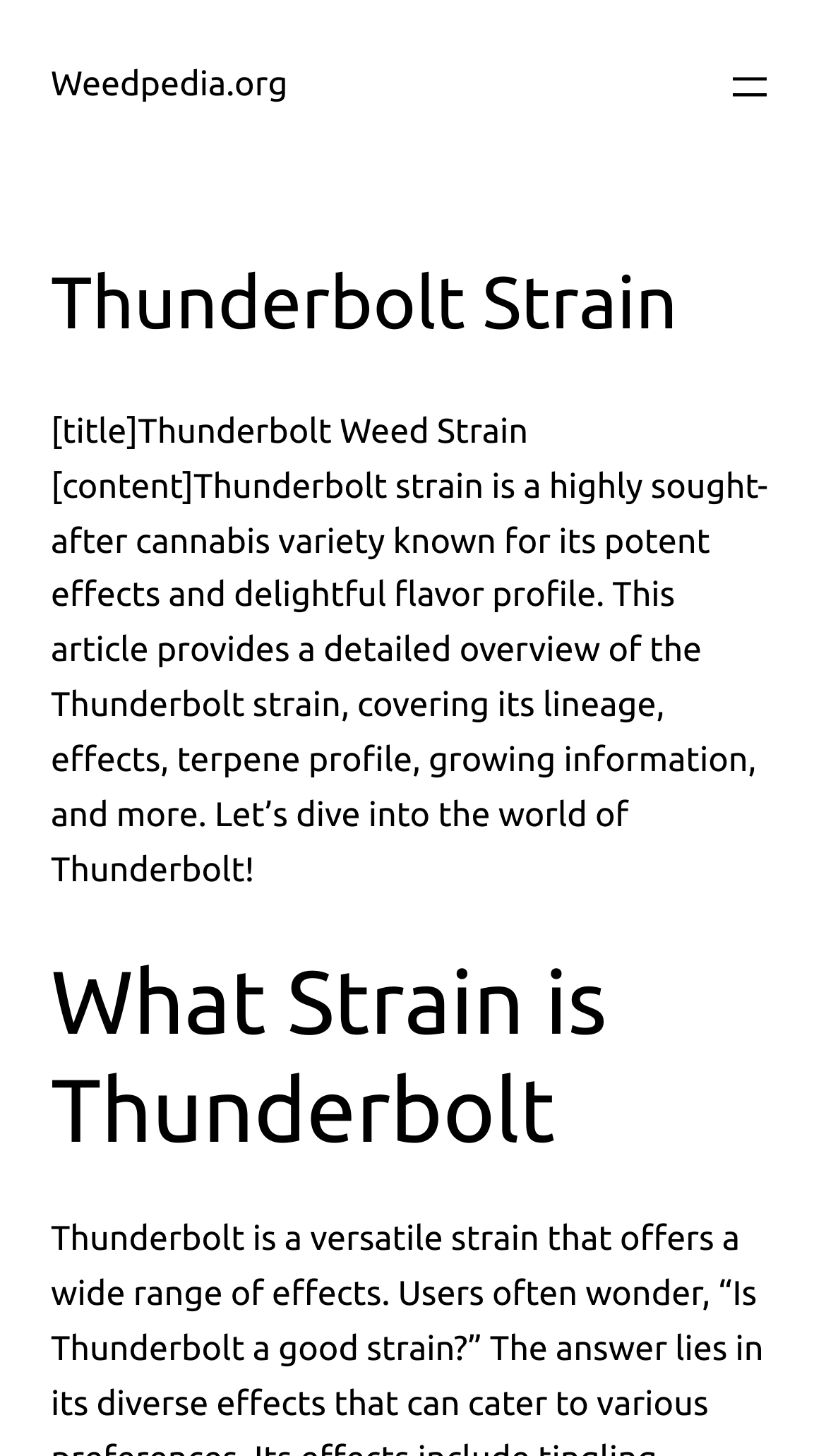Determine the bounding box coordinates for the HTML element described here: "aria-label="Open menu"".

[0.877, 0.042, 0.938, 0.077]